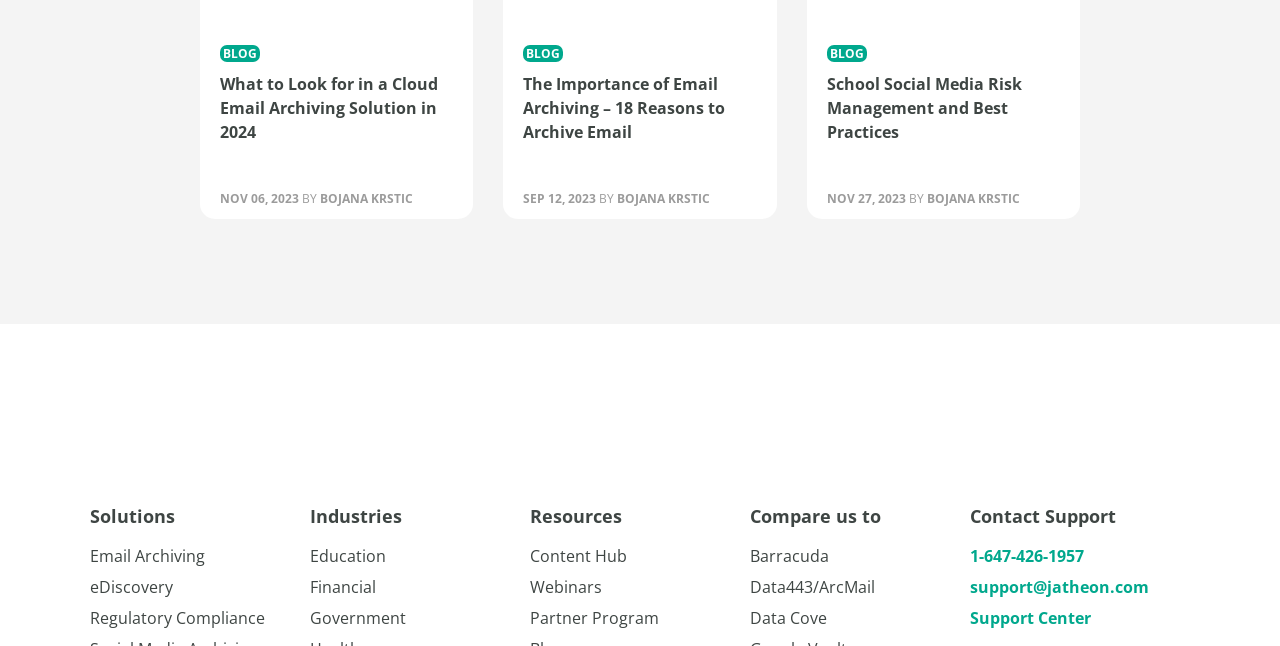Pinpoint the bounding box coordinates of the clickable element to carry out the following instruction: "Visit the 'Content Hub'."

[0.414, 0.84, 0.586, 0.88]